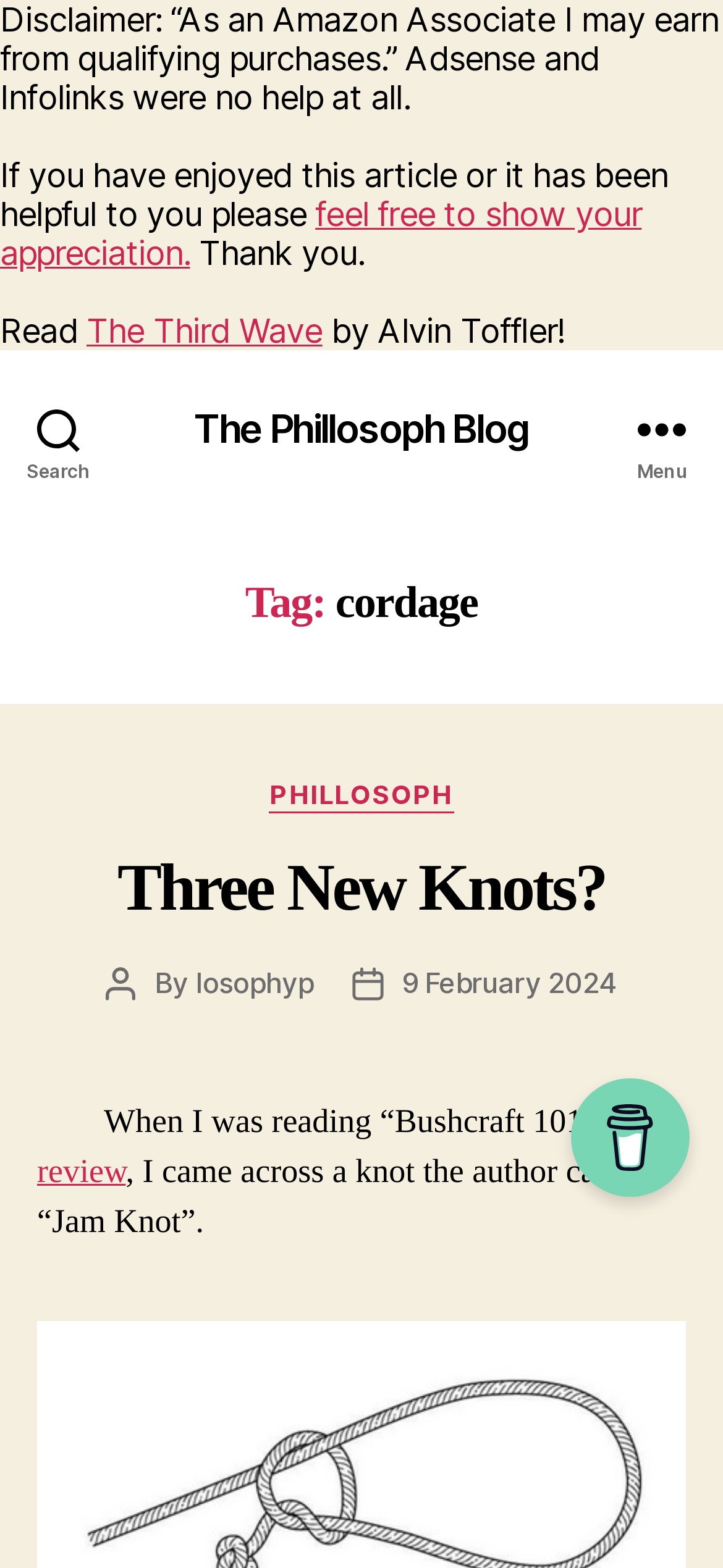Locate the bounding box coordinates for the element described below: "Search". The coordinates must be four float values between 0 and 1, formatted as [left, top, right, bottom].

[0.0, 0.223, 0.162, 0.323]